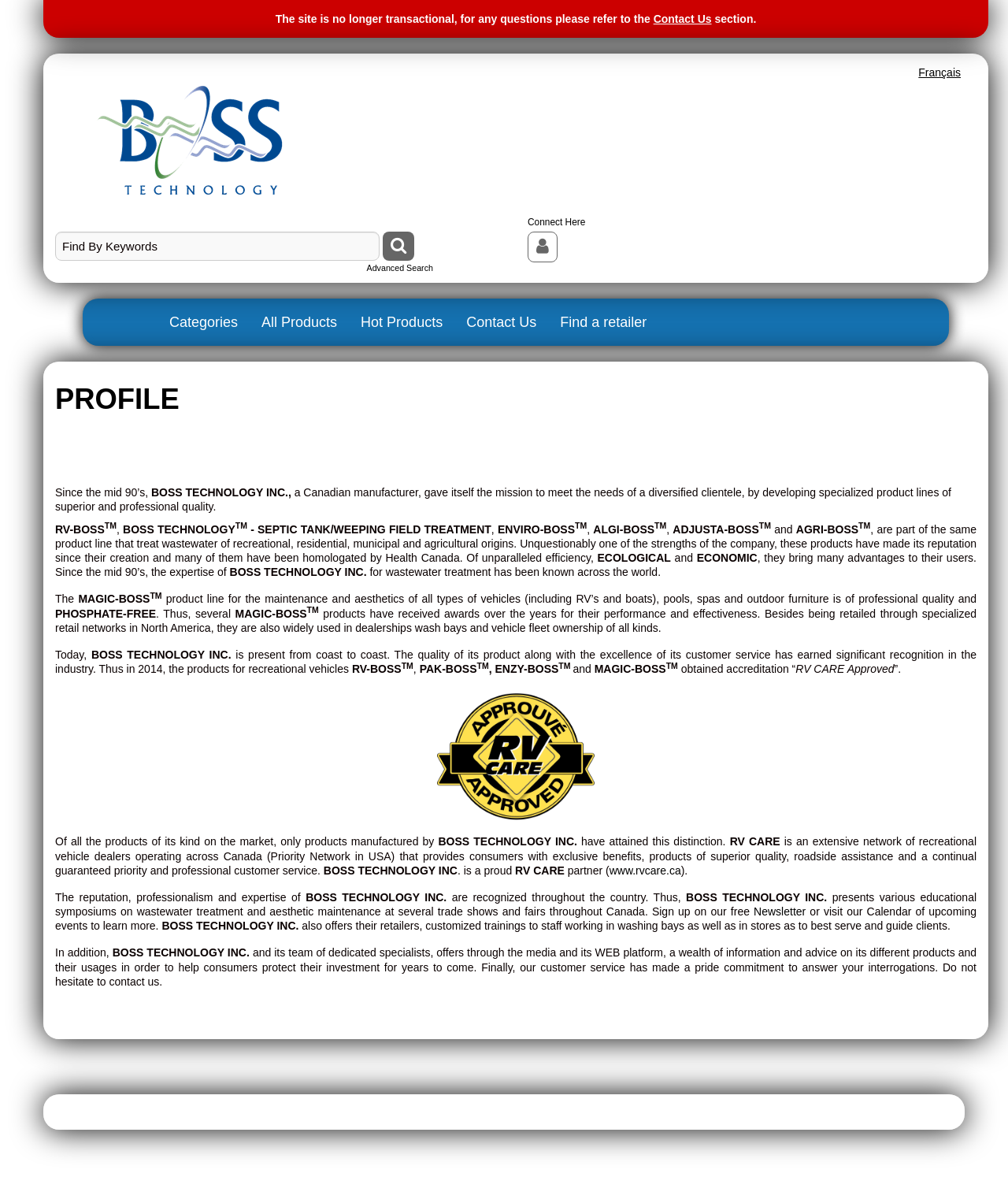What is the name of the product line for vehicle maintenance?
Please use the image to provide an in-depth answer to the question.

The MAGIC-BOSS product line is mentioned in the text 'The MAGIC-BOSS product line for the maintenance and aesthetics of all types of vehicles (including RV’s and boats), pools, spas and outdoor furniture is of professional quality and...'